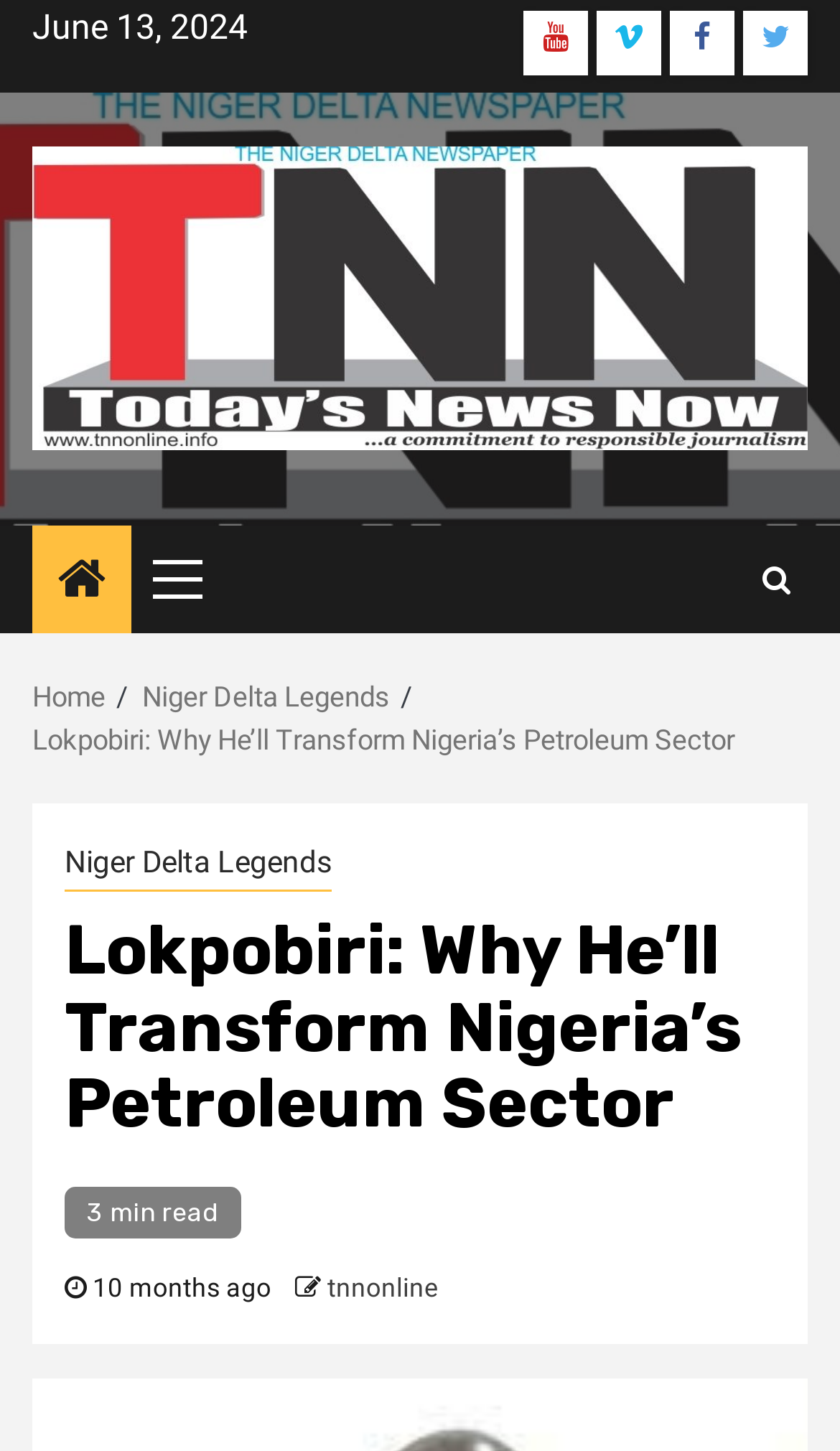Produce an extensive caption that describes everything on the webpage.

The webpage is an article from TNN Newspaper, titled "Lokpobiri: Why He’ll Transform Nigeria’s Petroleum Sector". At the top left, there is a date "June 13, 2024". Below the date, there are social media links, including Youtube, Vimeo, Facebook, and Twitter, aligned horizontally. 

To the right of the social media links, there is a link to the TNN Newspaper homepage, accompanied by the newspaper's logo. 

Below the top section, there is a primary menu button on the left, and a search icon on the right. 

The main content of the webpage is the article, which has a heading "Lokpobiri: Why He’ll Transform Nigeria’s Petroleum Sector" and a subheading indicating it's a 3-minute read. The article is dated 10 months ago, and there is a link to the author "tnnonline" below the date. 

Above the article, there is a breadcrumb navigation menu, showing the path "Home > Niger Delta Legends > Lokpobiri: Why He’ll Transform Nigeria’s Petroleum Sector".